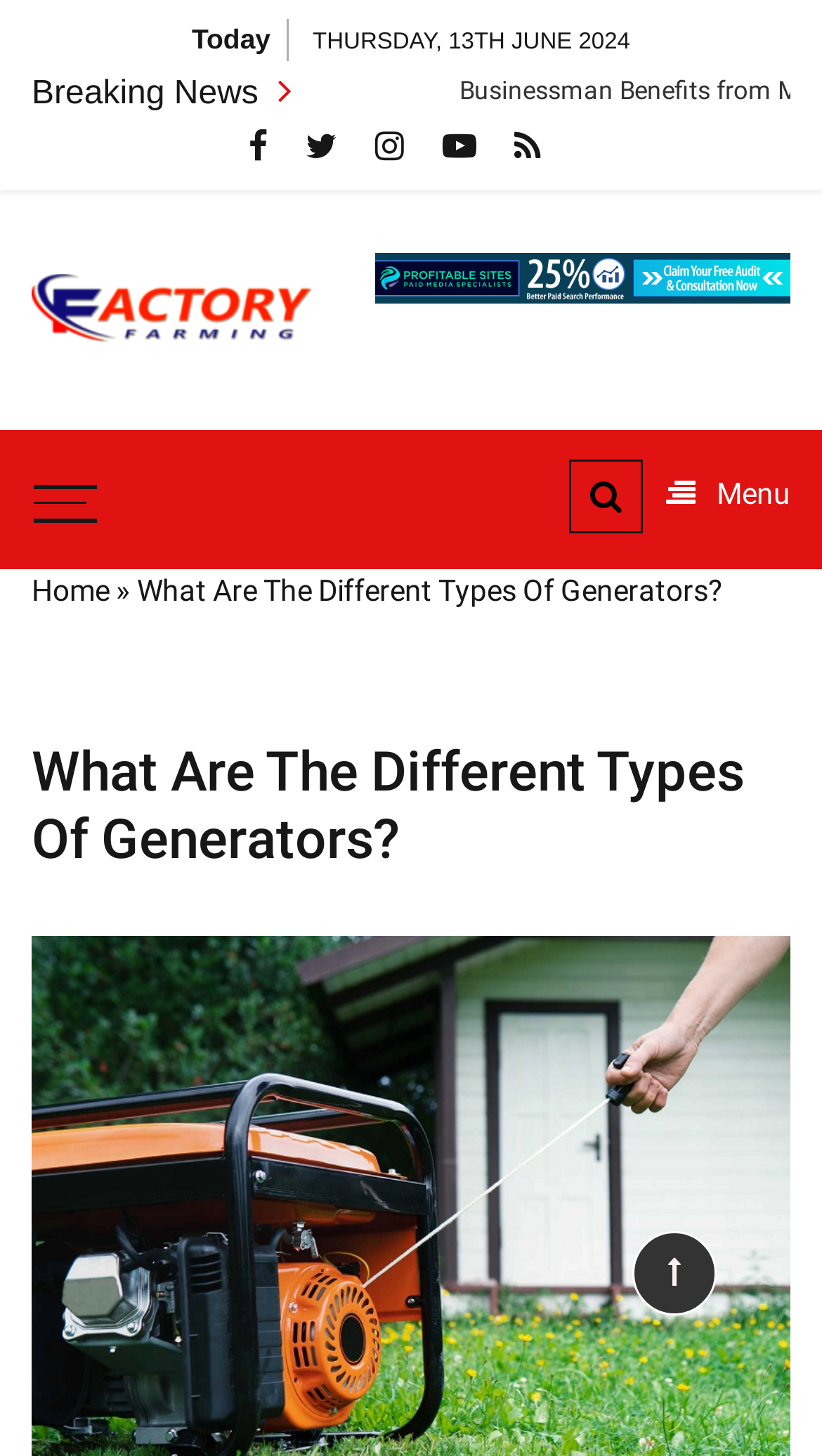Provide the bounding box coordinates, formatted as (top-left x, top-left y, bottom-right x, bottom-right y), with all values being floating point numbers between 0 and 1. Identify the bounding box of the UI element that matches the description: parent_node: Skip to content

[0.769, 0.846, 0.872, 0.903]